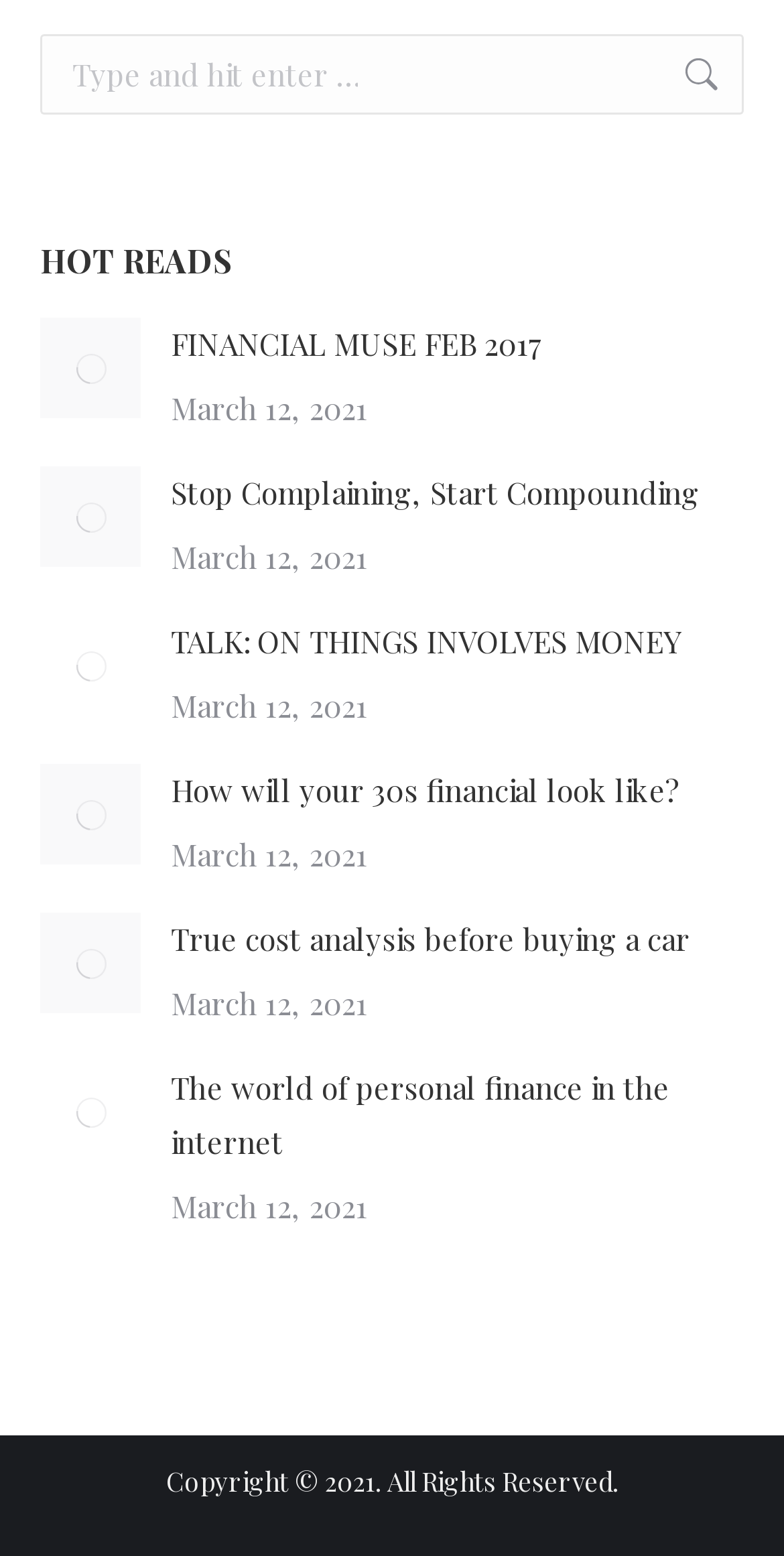What is the copyright year of the website?
Give a detailed and exhaustive answer to the question.

I found a StaticText element at the bottom of the webpage with the text 'Copyright © 2021. All Rights Reserved.', indicating that the copyright year is 2021.